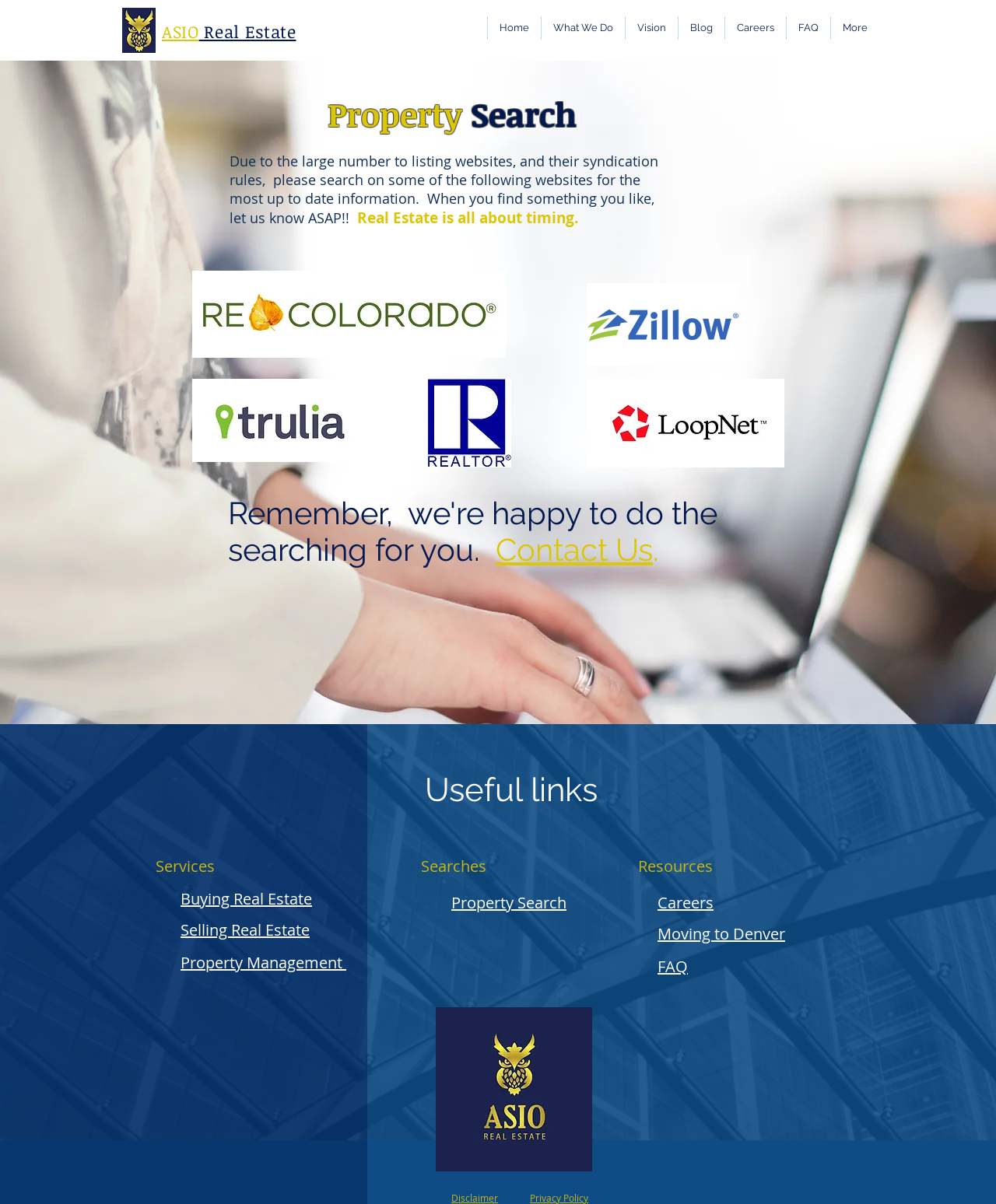Determine the bounding box coordinates of the region to click in order to accomplish the following instruction: "Click the 'Continuous professional development' toggle submenu". Provide the coordinates as four float numbers between 0 and 1, specifically [left, top, right, bottom].

None